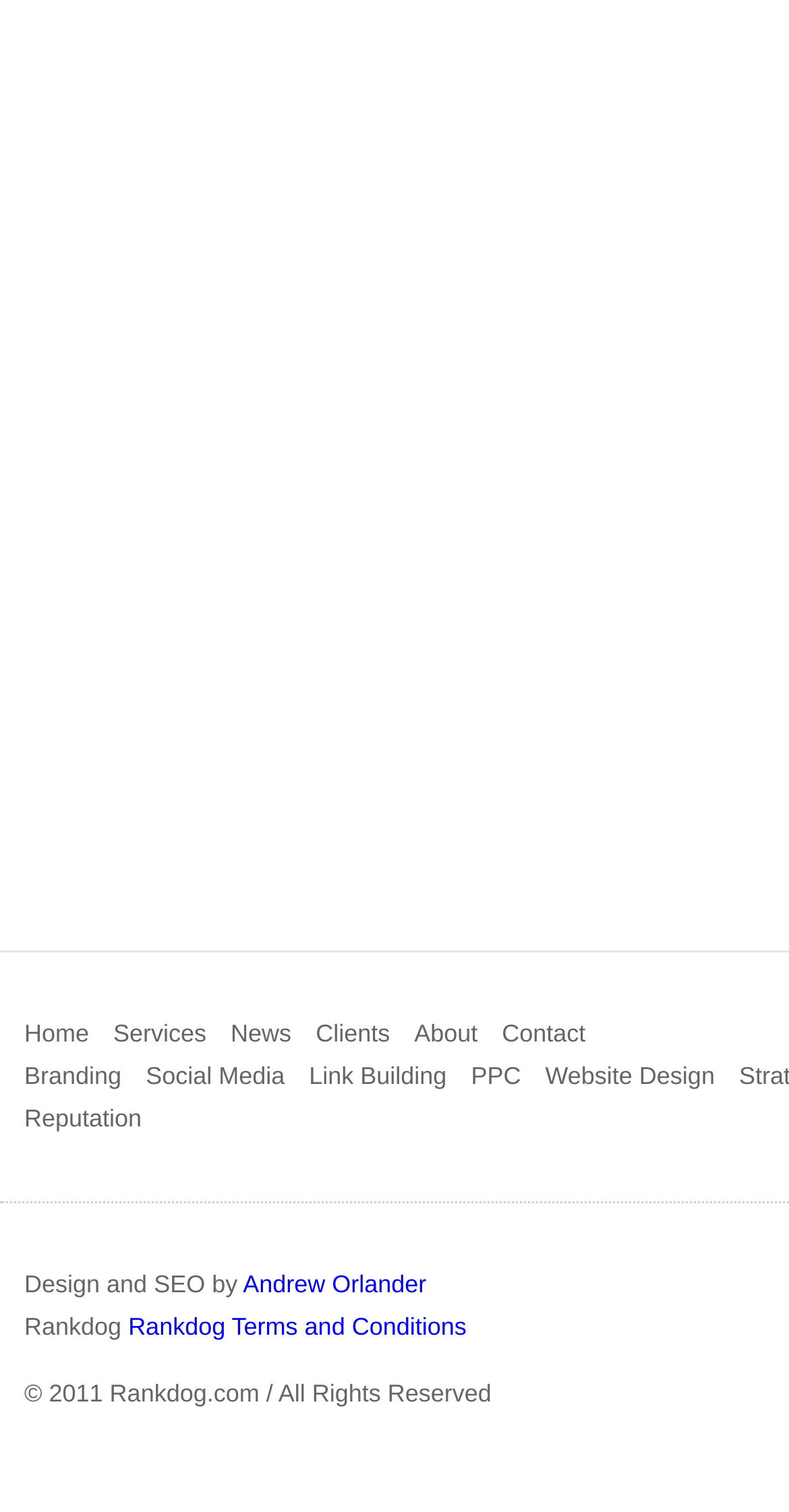Identify the bounding box coordinates for the element you need to click to achieve the following task: "Check the author's photo". The coordinates must be four float values ranging from 0 to 1, formatted as [left, top, right, bottom].

None